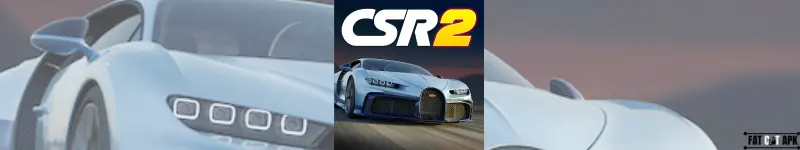Provide a thorough description of the image presented.

The image prominently features the logo and graphical elements associated with "CSR Racing 2," reflecting the high-energy and competitive nature of the racing game. On the left side, a sleek, futuristic car is depicted, showcasing its aerodynamic design and luxurious detailing, indicative of the game's focus on performance and style. The game title "CSR 2" is displayed in bold lettering, capturing attention and emphasizing the excitement of the racing experience. This visual is set against a dynamic background that conveys speed and action, aligning perfectly with the thrill of racing. The overall composition highlights the game's appeal to racing enthusiasts by showcasing stunning graphics and a premium vehicle aesthetic.